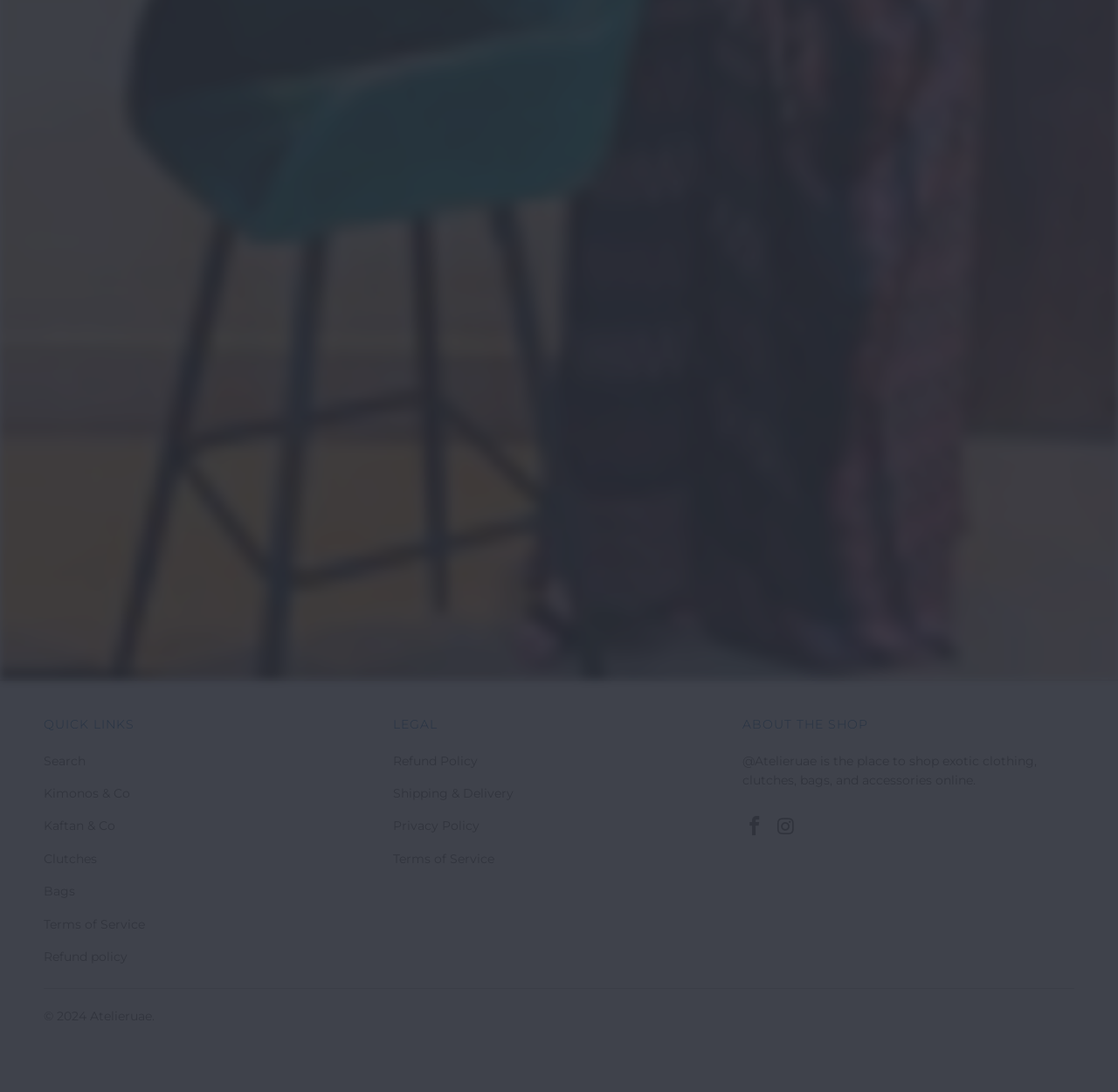Answer the question in a single word or phrase:
What type of clothing can be found on this website?

Exotic clothing